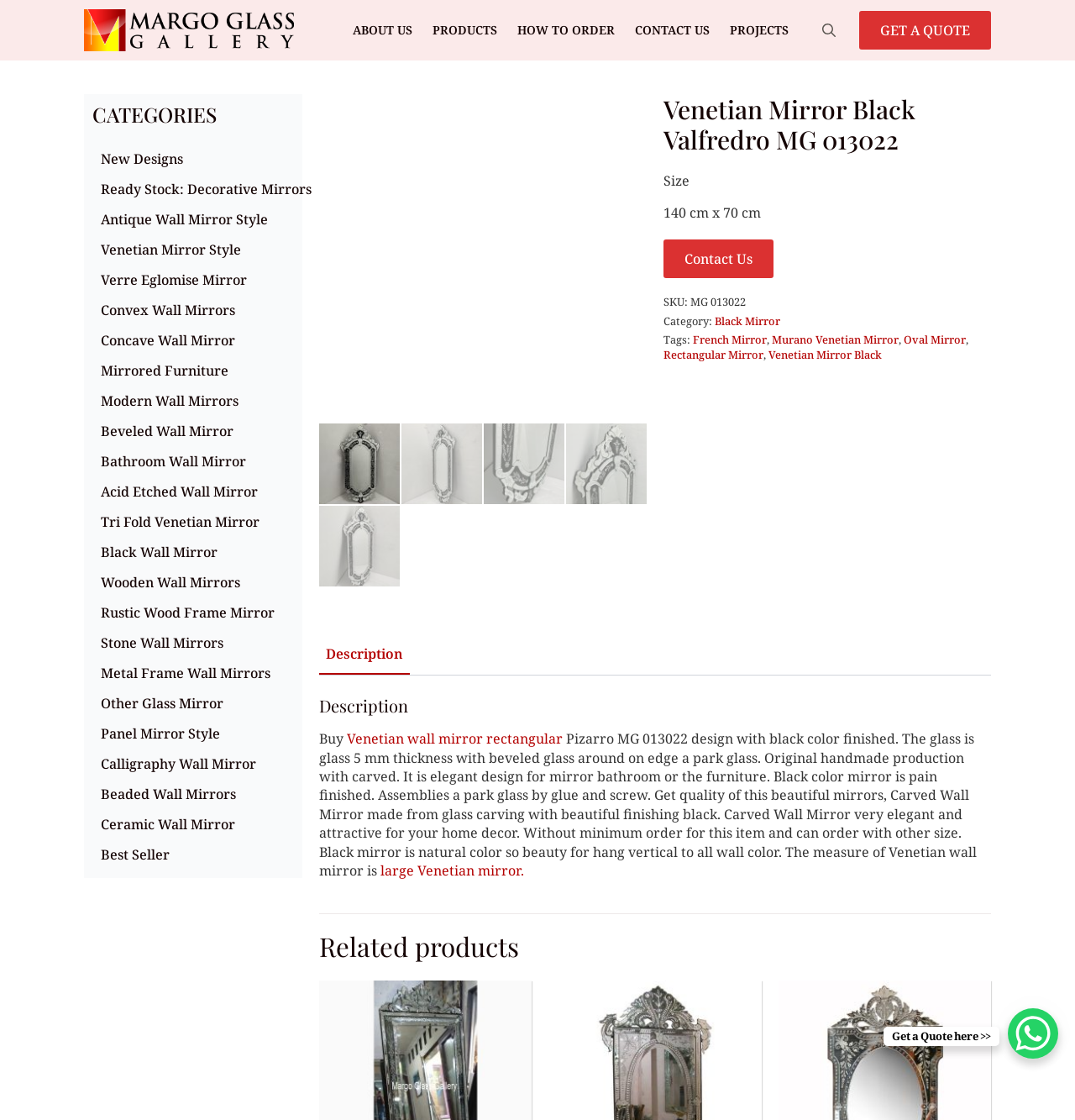Show the bounding box coordinates of the region that should be clicked to follow the instruction: "View the 'PROJECTS' page."

[0.67, 0.014, 0.743, 0.04]